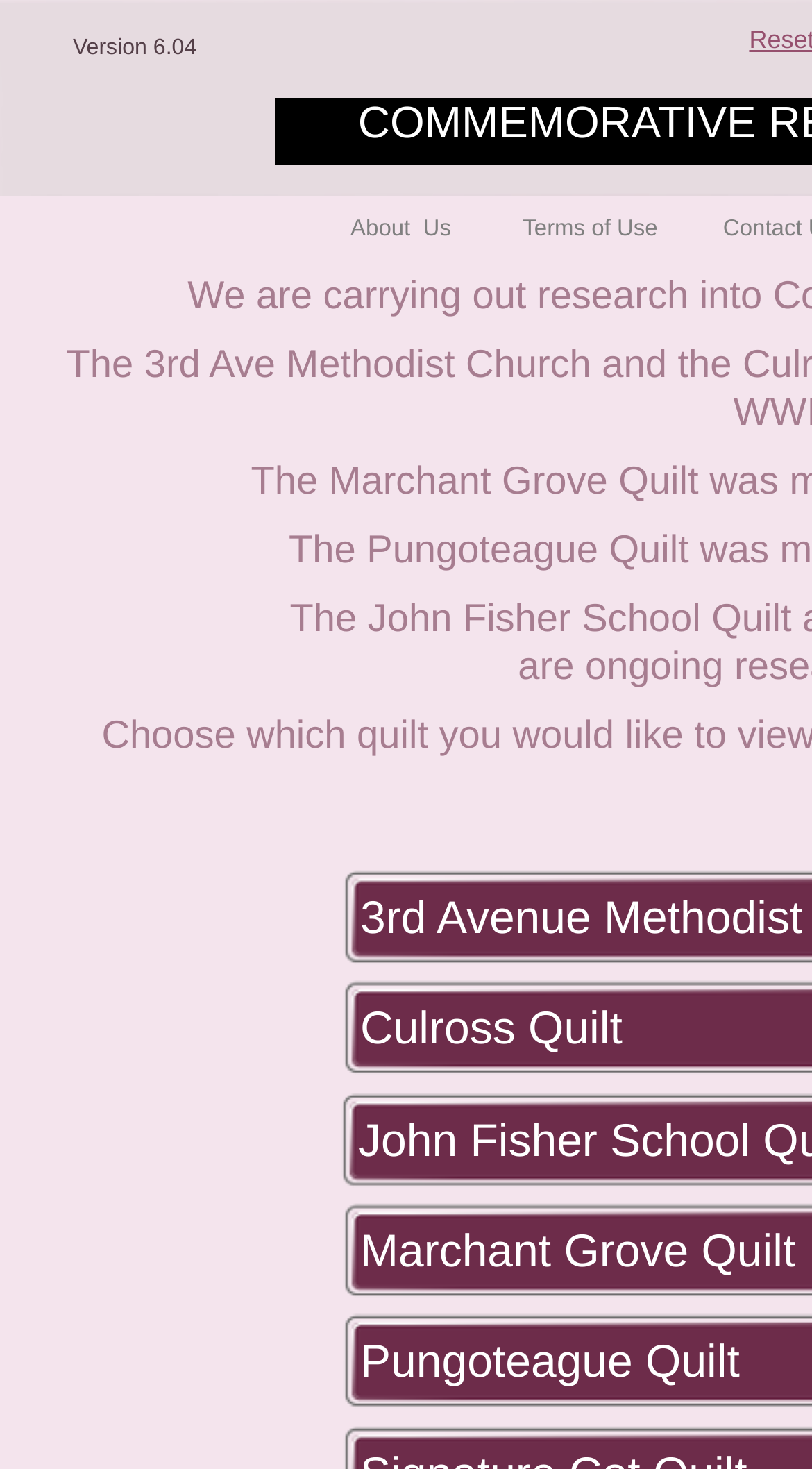Return the bounding box coordinates of the UI element that corresponds to this description: "Terms of Use". The coordinates must be given as four float numbers in the range of 0 and 1, [left, top, right, bottom].

[0.61, 0.14, 0.844, 0.176]